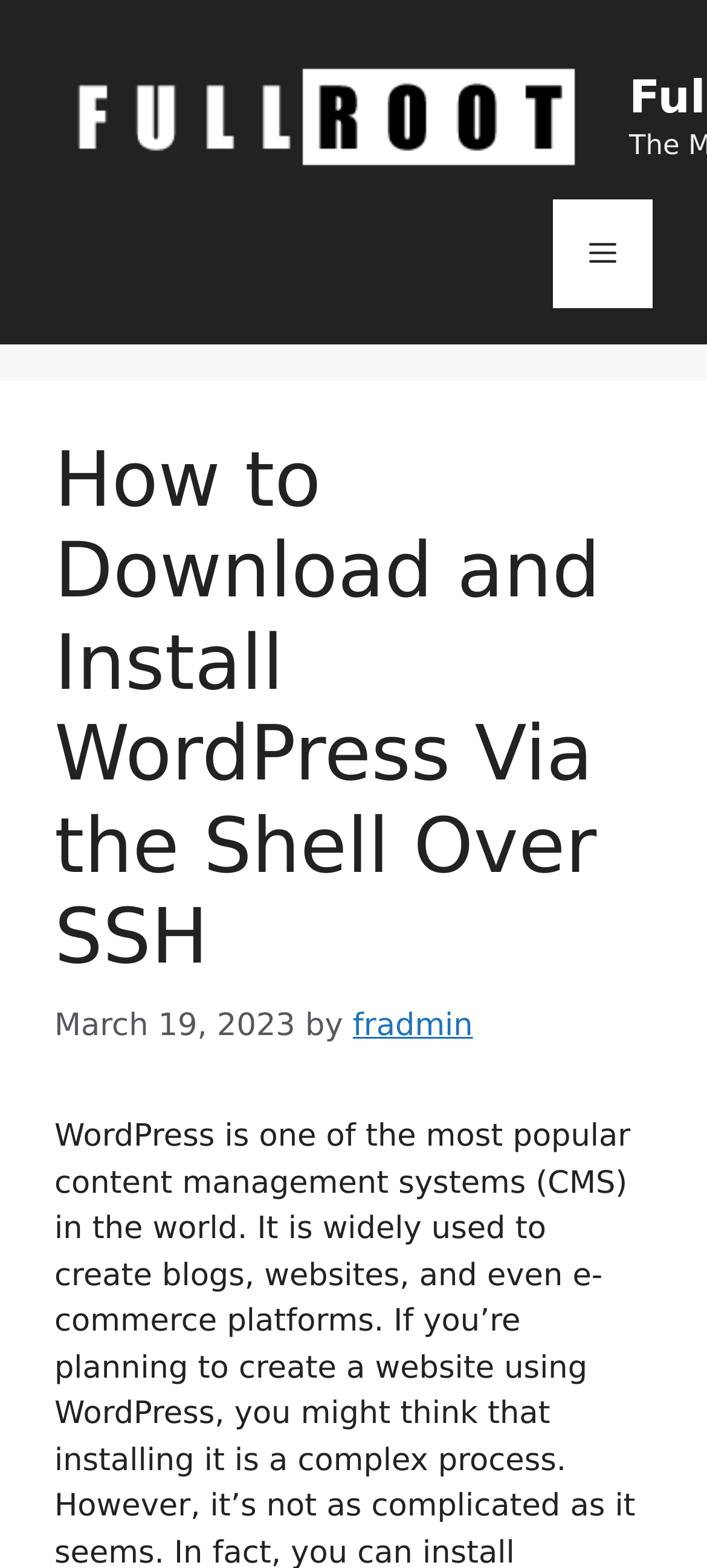Detail the features and information presented on the webpage.

The webpage is about downloading and installing WordPress via the shell over SSH. At the top of the page, there is a banner that spans the entire width, containing a link to the site "FullRoot" with an accompanying image. Below the banner, there is a navigation section with a mobile toggle button labeled "Menu" that controls the primary menu.

Underneath the navigation section, there is a header area that takes up most of the page's width. It contains a heading that reads "How to Download and Install WordPress Via the Shell Over SSH". Below the heading, there is a time stamp indicating that the article was published on March 19, 2023, followed by the author's name "fradmin" which is a clickable link.